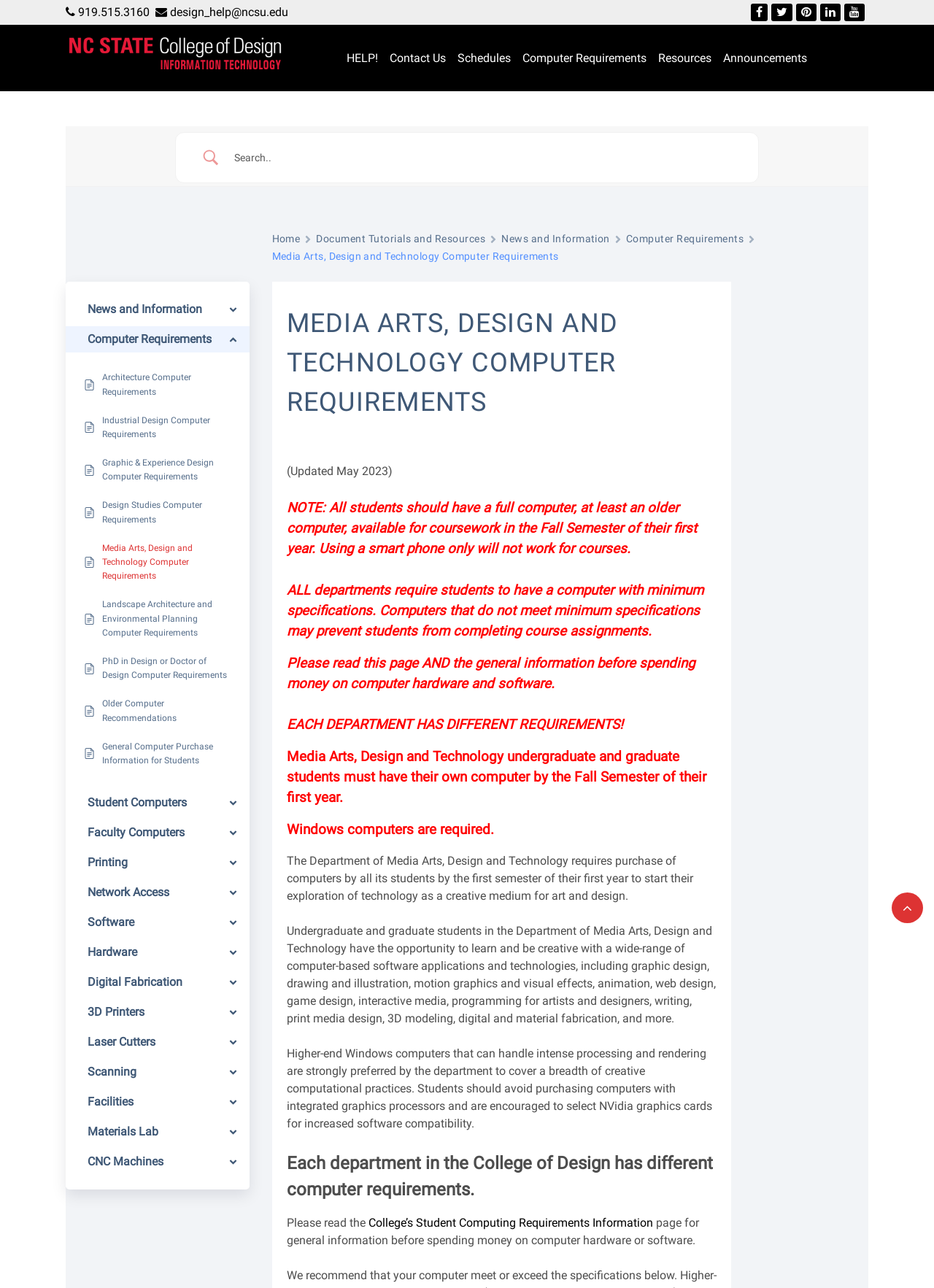Provide a short answer using a single word or phrase for the following question: 
How often are the computer requirements updated?

At least annually